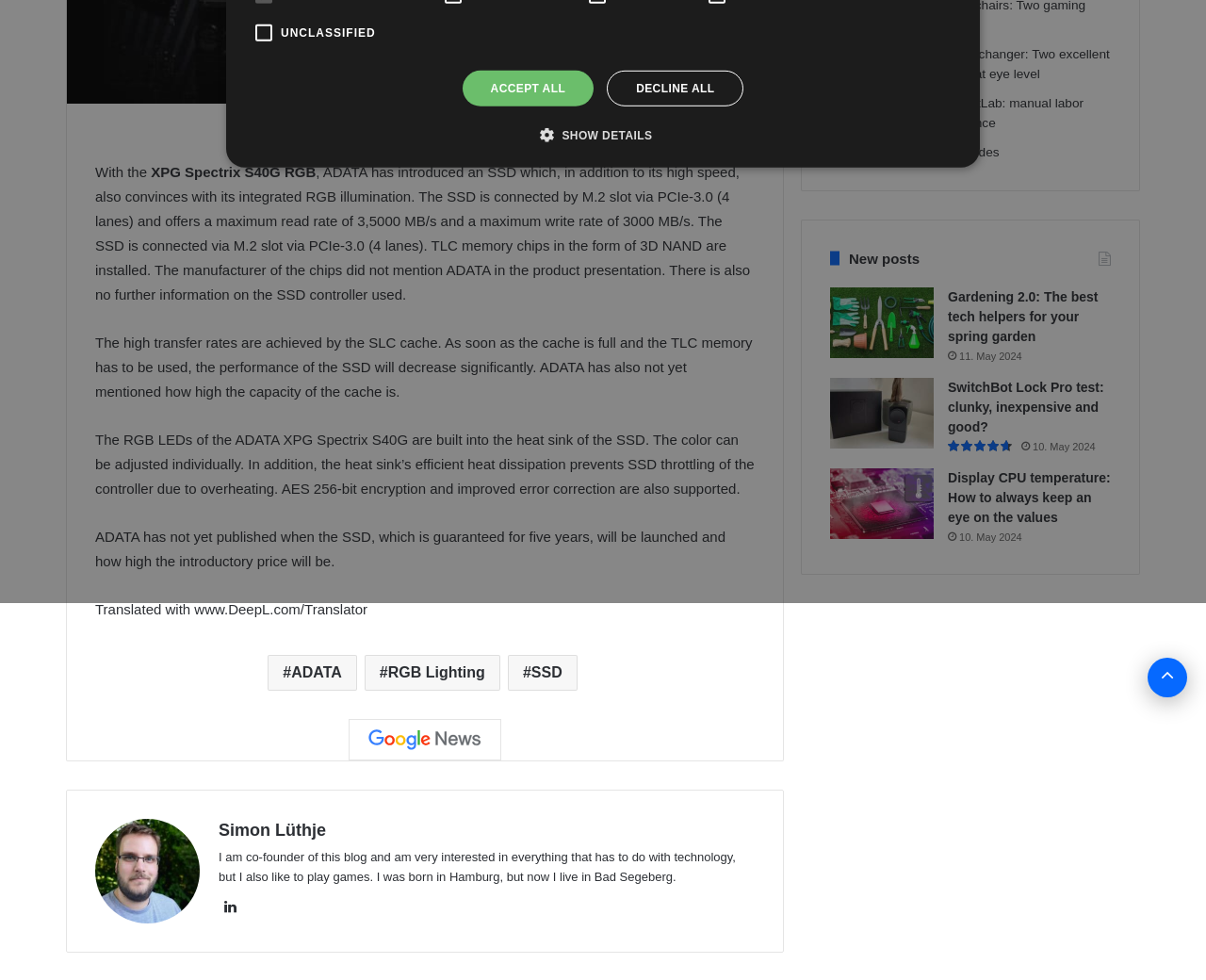Identify the bounding box coordinates for the UI element described as follows: RGB Lighting. Use the format (top-left x, top-left y, bottom-right x, bottom-right y) and ensure all values are floating point numbers between 0 and 1.

[0.302, 0.668, 0.415, 0.705]